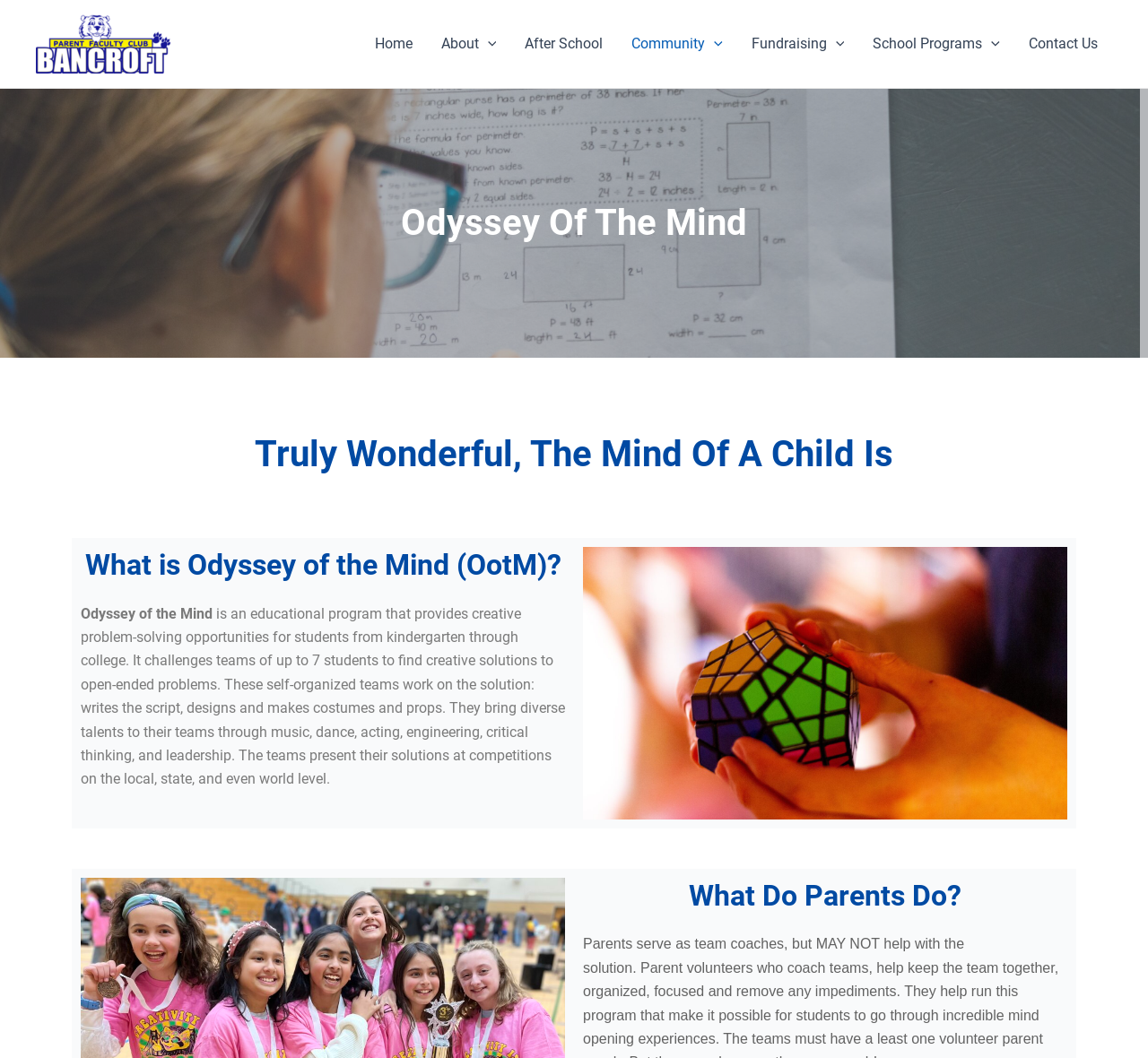Find the bounding box coordinates of the UI element according to this description: "parent_node: Fundraising aria-label="Menu Toggle"".

[0.72, 0.02, 0.735, 0.063]